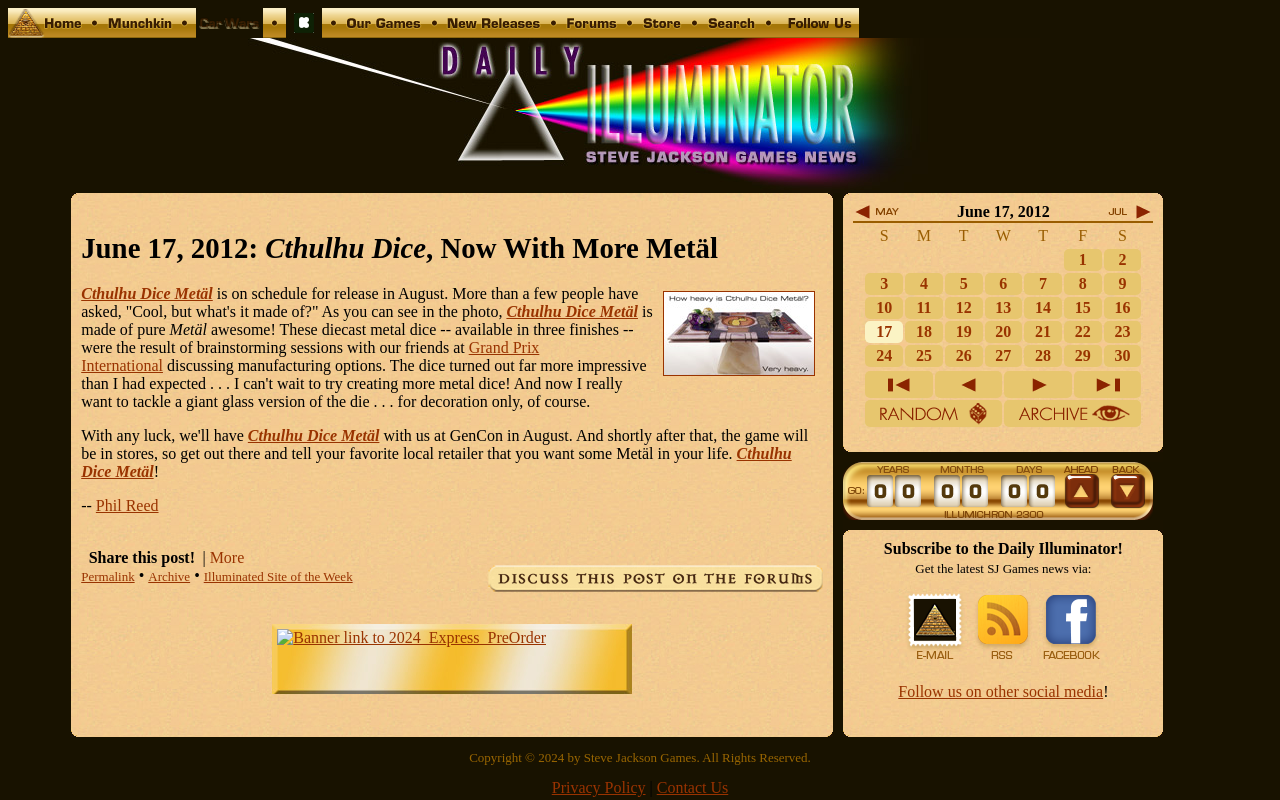Determine the bounding box coordinates for the area that should be clicked to carry out the following instruction: "Go to the 'July 2012' archive".

[0.864, 0.261, 0.901, 0.28]